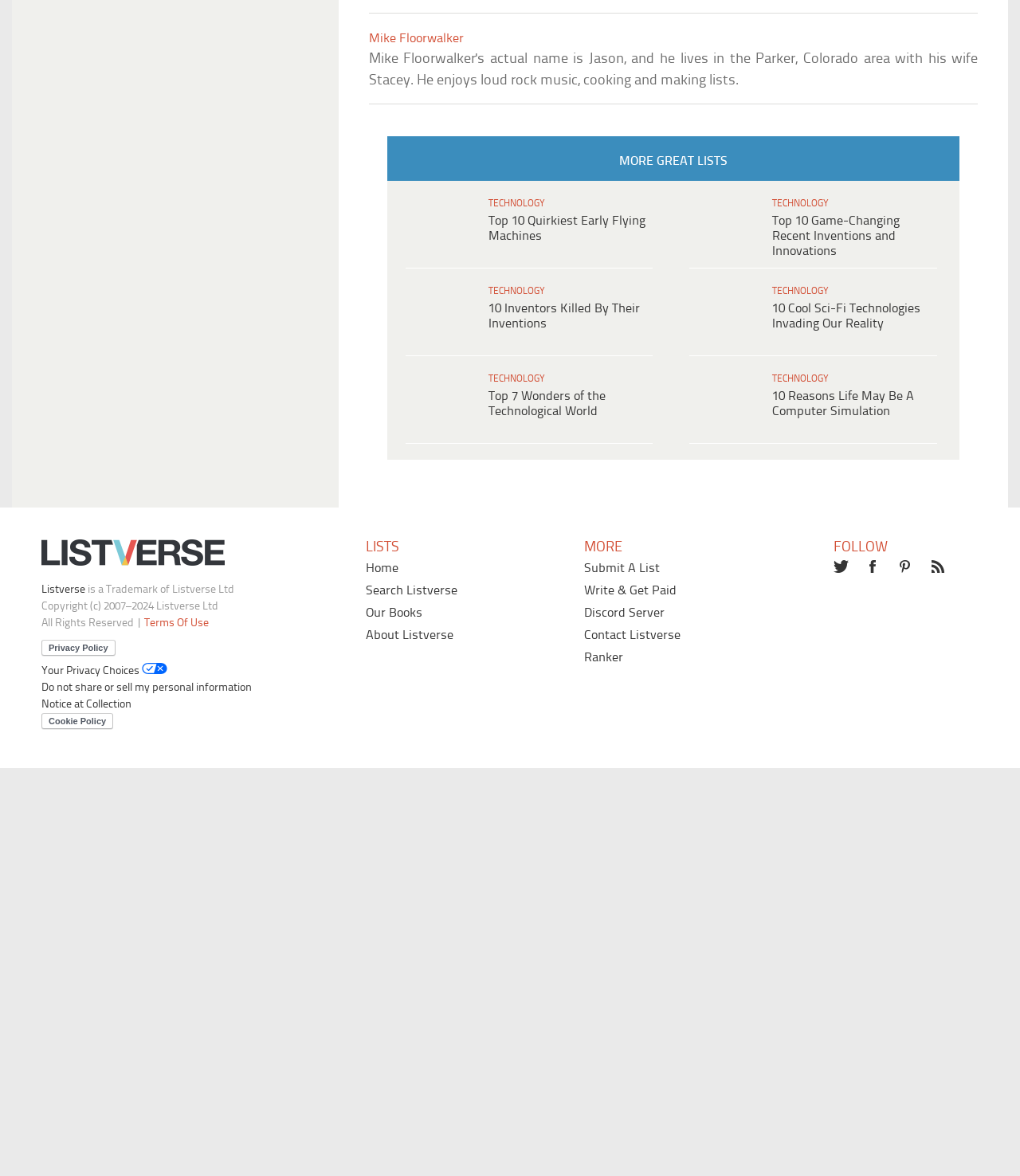Based on the image, provide a detailed response to the question:
Who is the author of the article?

The webpage has a 'fact checked by' section, and the author's name is mentioned as Jamie Frater, so the author of the article is Jamie Frater.